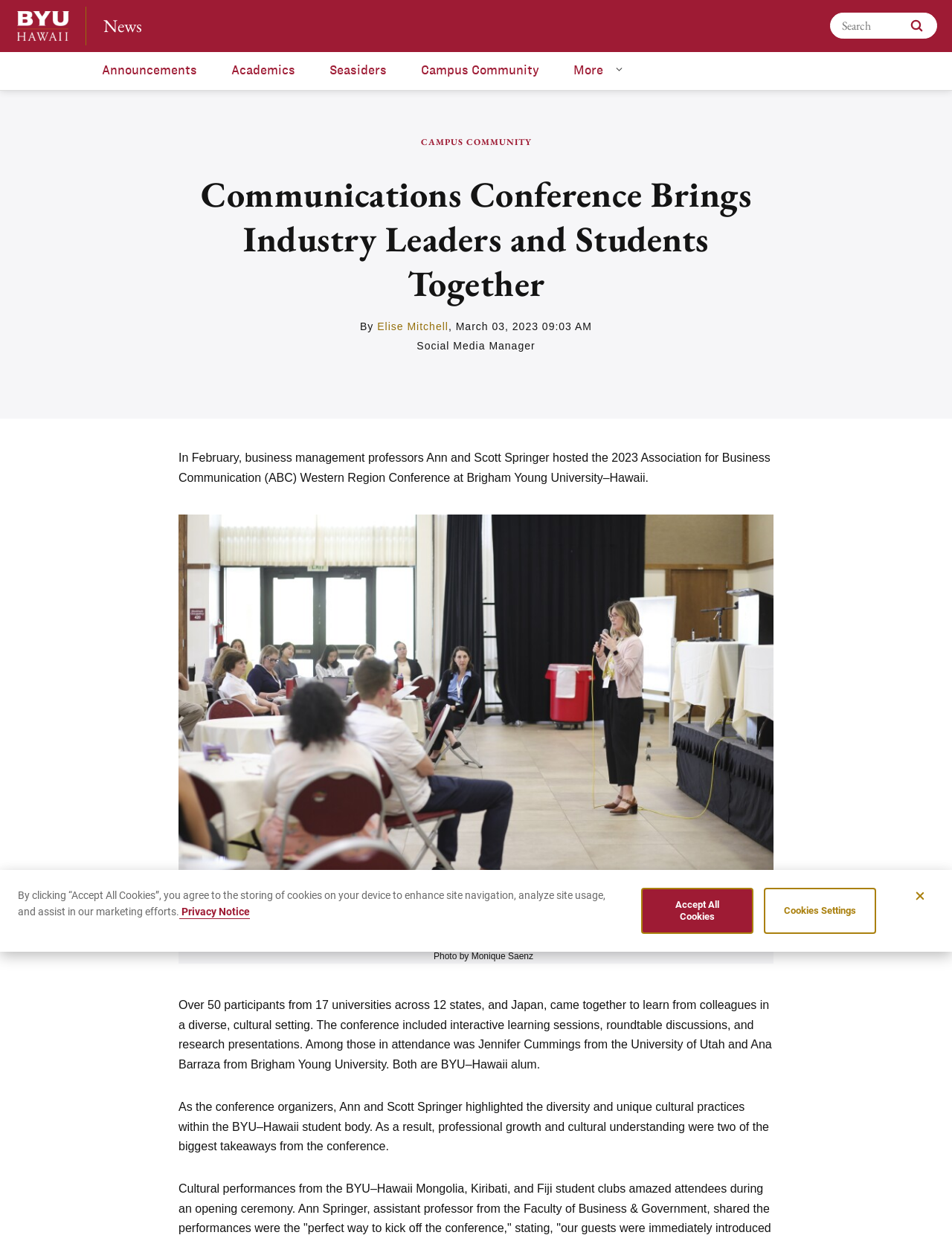What is the name of the person who took the photo? Please answer the question using a single word or phrase based on the image.

Monique Saenz